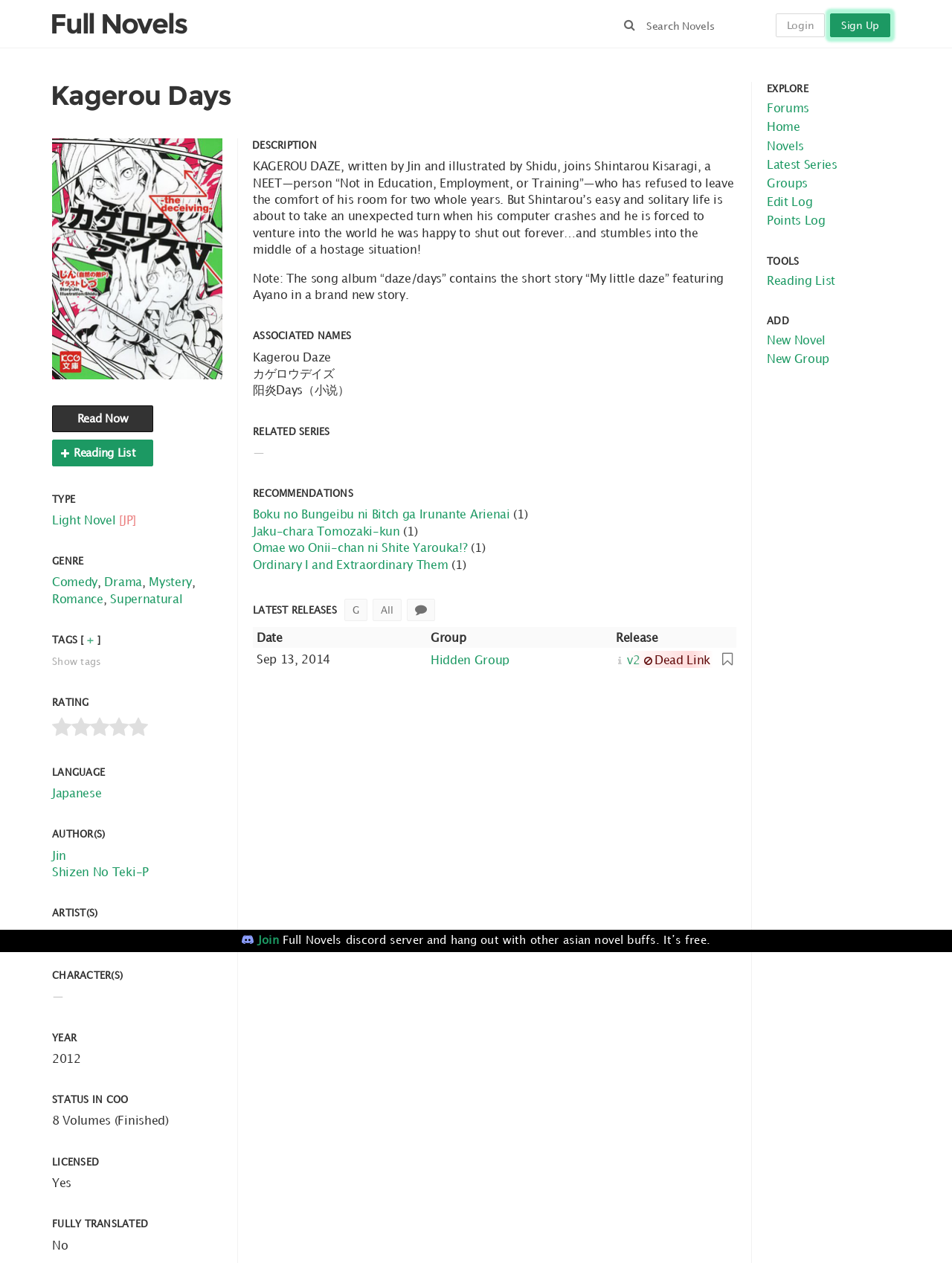Generate a comprehensive description of the contents of the webpage.

The webpage is about the novel "Kagerou Days" on Full Novels. At the top, there is a navigation bar with links to "Full Novels", "Login", and "Sign Up". Below the navigation bar, there is a heading "Kagerou Days" followed by links to "Read Now" and "Reading List".

On the left side of the page, there are various details about the novel, including its type, genre, tags, rating, original language, author, artist, characters, and year. The genres include Comedy, Drama, Mystery, Romance, and Supernatural. The authors are Jin and Shizen No Teki-P, and the artist is Shidu.

Below the details section, there is a description of the novel, which summarizes the story of the main character, Shintarou Kisaragi, a NEET who has refused to leave his room for two years. The description also mentions a note about the song album "daze/days" containing a short story featuring Ayano.

Further down, there are sections for associated names, related series, and recommendations. The associated names include "Kagerou Daze", "カゲロウデイズ", and "阳炎Days（小说）". The related series section is empty, and the recommendations section lists several novels, including "Boku no Bungeibu ni Bitch ga Irunante Arienai", "Jaku-chara Tomozaki-kun", and "Ordinary I and Extraordinary Them".

At the bottom of the page, there is a table listing the latest releases of the novel, including the date, group, and release information. The table has several rows, each representing a different release.